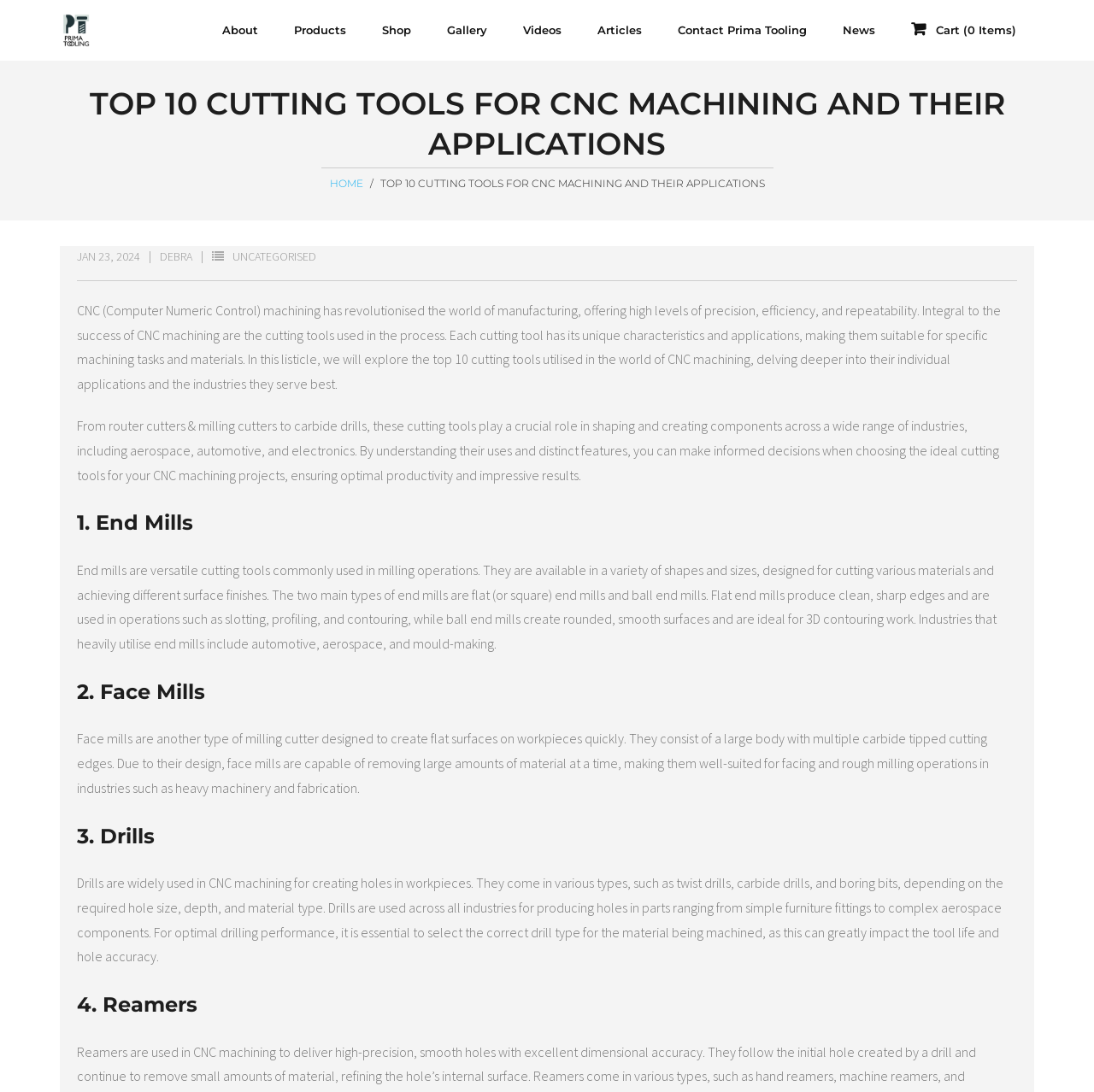Locate the bounding box coordinates for the element described below: "alt="Logo"". The coordinates must be four float values between 0 and 1, formatted as [left, top, right, bottom].

[0.055, 0.036, 0.084, 0.048]